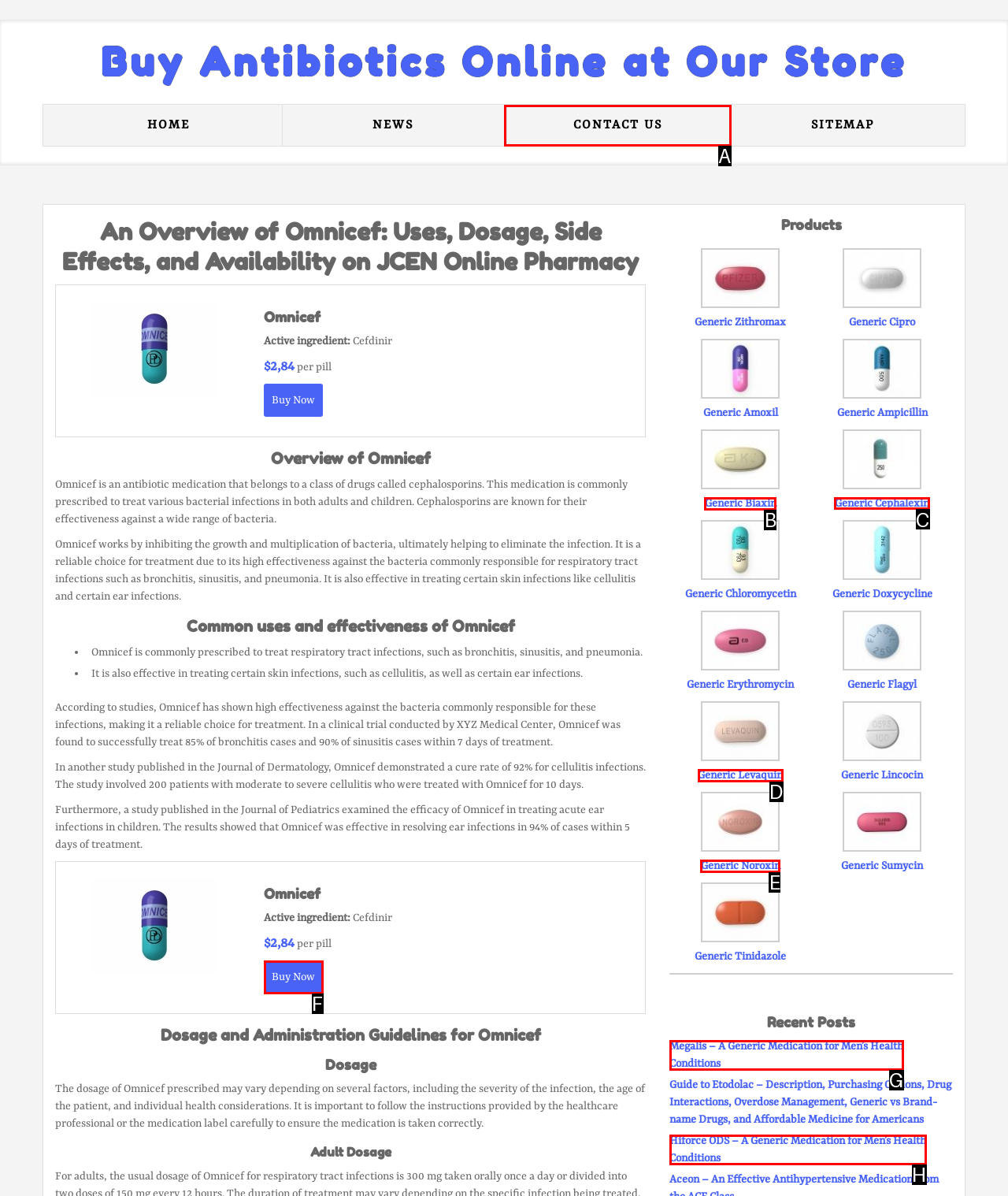Choose the HTML element that should be clicked to achieve this task: Click the 'Generic Cephalexin' link
Respond with the letter of the correct choice.

C